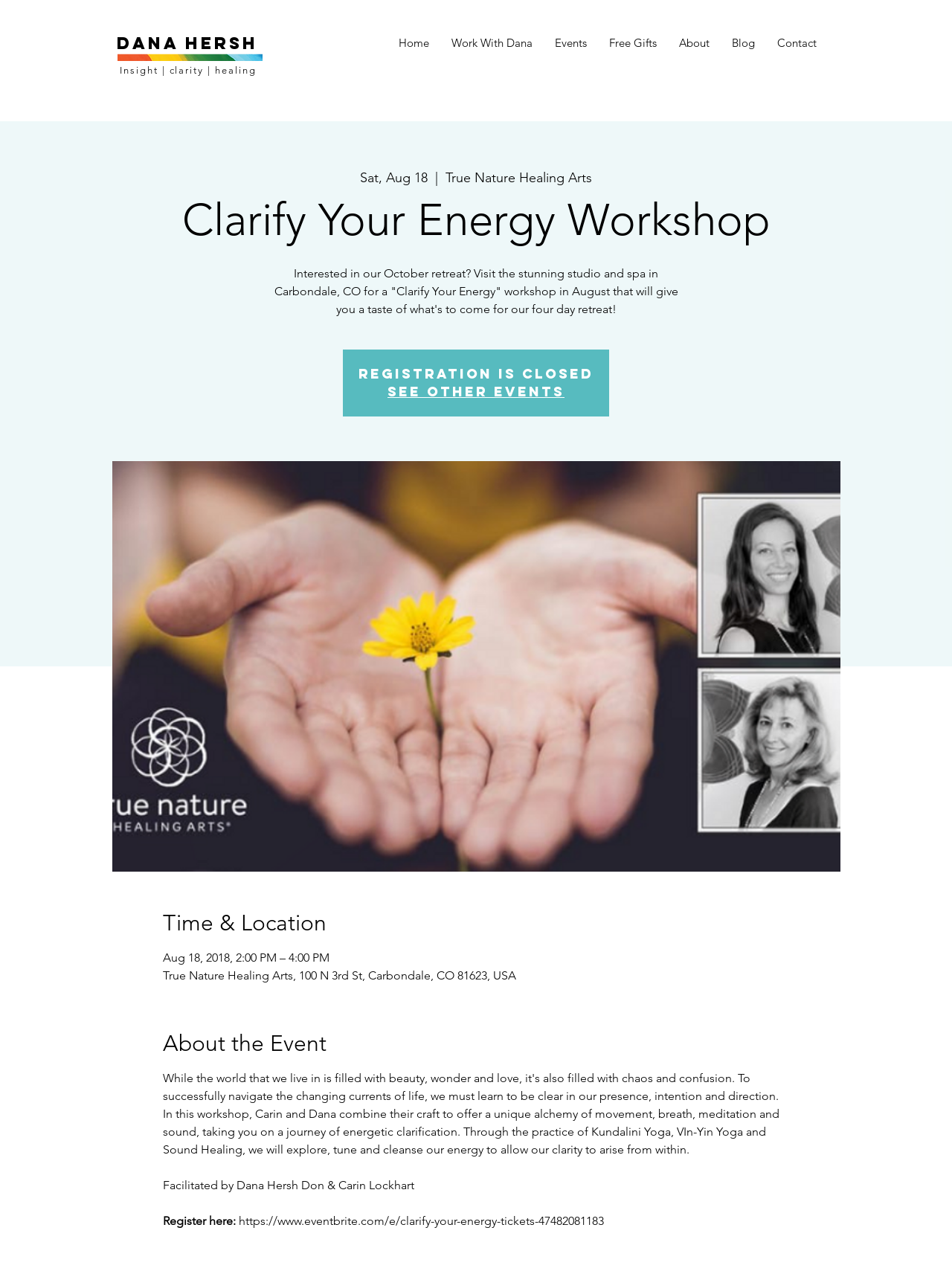Generate an in-depth caption that captures all aspects of the webpage.

The webpage is about a "Clarify Your Energy" workshop, facilitated by Dana Hersh, Don, and Carin Lockhart, taking place on August 18, 2018, at True Nature Healing Arts in Carbondale, CO. 

At the top of the page, there is a heading with the name "Dana Hersh" and a link to her profile. Below this, there is a navigation menu with links to different sections of the website, including "Home", "Work With Dana", "Events", "Free Gifts", "About", "Blog", and "Contact".

On the left side of the page, there is a link with a tagline "Insight | clarity | healing". Below this, there is a section dedicated to the workshop, with a heading "Clarify Your Energy Workshop" and a brief description of the event. The description mentions that the workshop is a taste of what's to come for a four-day retreat in October.

Underneath the description, there is a notice that "Registration is Closed". There is also a link to "See other events" and an image related to the workshop. 

Further down, there are three sections: "Time & Location", "About the Event", and a section with a link to register for the event. The "Time & Location" section provides the date, time, and address of the workshop. The "About the Event" section lists the facilitators of the event. The registration section has a link to register on Eventbrite.